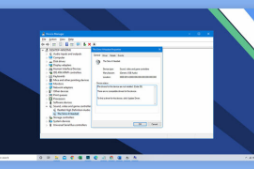Provide a thorough and detailed caption for the image.

The image displays a computer screen showcasing the Device Manager, a utility in Windows used to manage hardware devices connected to the system. The window is prominently open in the center, revealing various device categories and their status. Within the highlighted section, there is information pertaining to a specific device, including its name and a message indicating that the drivers for the device are not installed, as evidenced by the clear warning message in the properties section. The visual presentation is set against a modern, abstract background with a pale blue color palette, enhancing the overall clarity of the interface elements. This image likely serves as a visual reference for users troubleshooting driver issues within Windows.